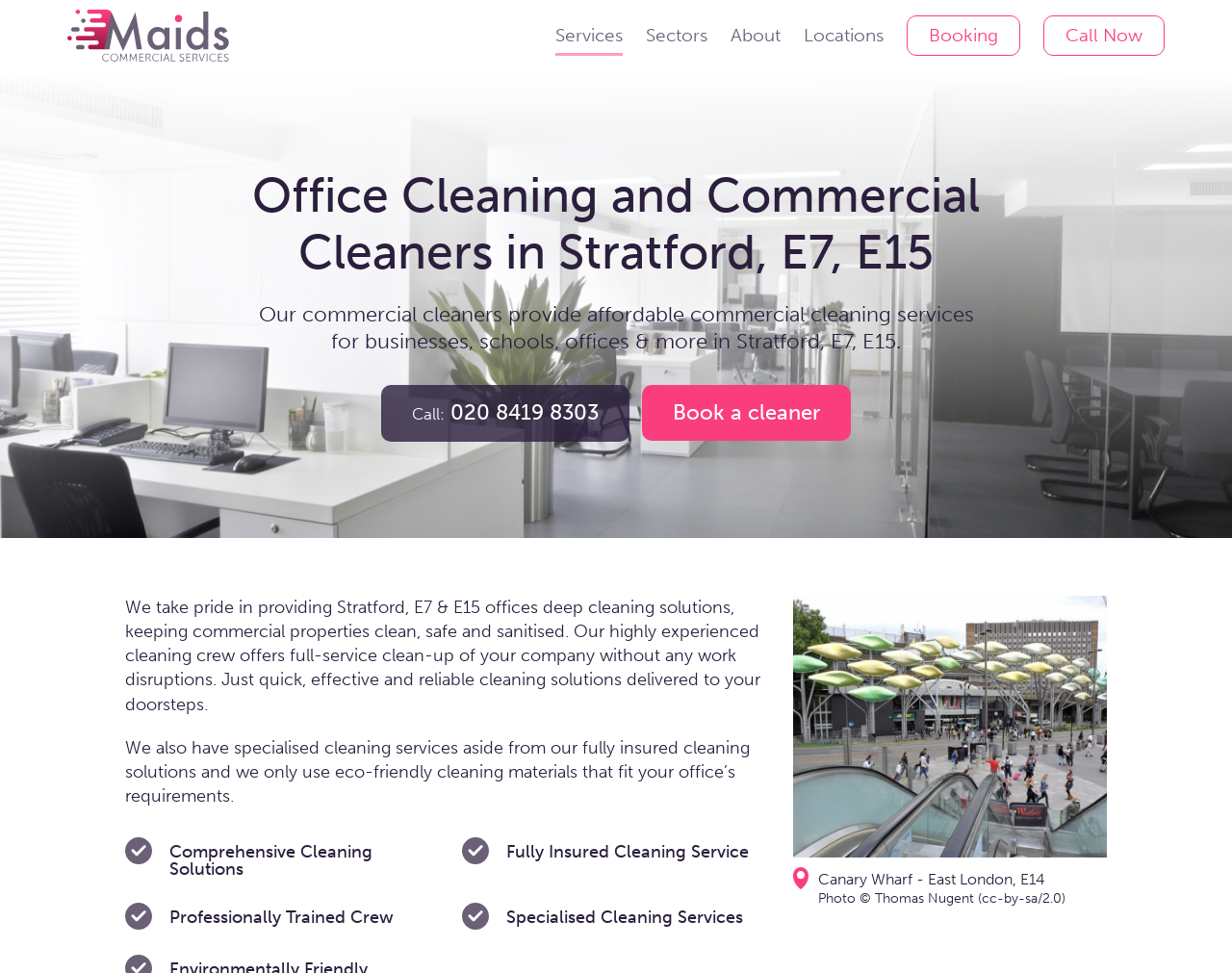What kind of cleaning materials do they use?
Kindly offer a detailed explanation using the data available in the image.

According to the webpage, Maids Commercial Services use eco-friendly cleaning materials that fit the office's requirements, as stated in the StaticText element with OCR text 'We also have specialised cleaning services aside from our fully insured cleaning solutions and we only use eco-friendly cleaning materials that fit your office’s requirements.'